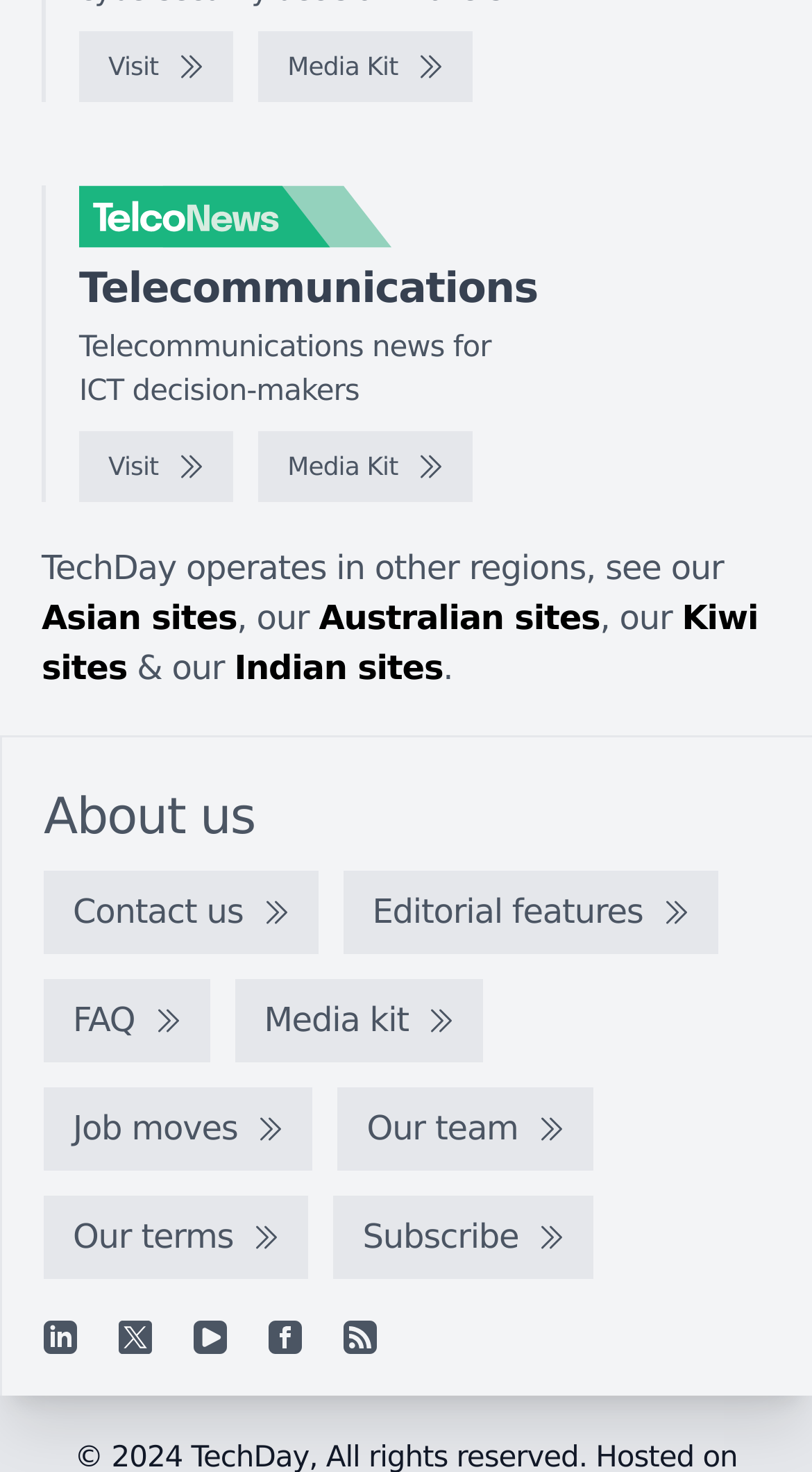What is the name of the logo present at the top of the webpage?
Using the picture, provide a one-word or short phrase answer.

TelcoNews logo